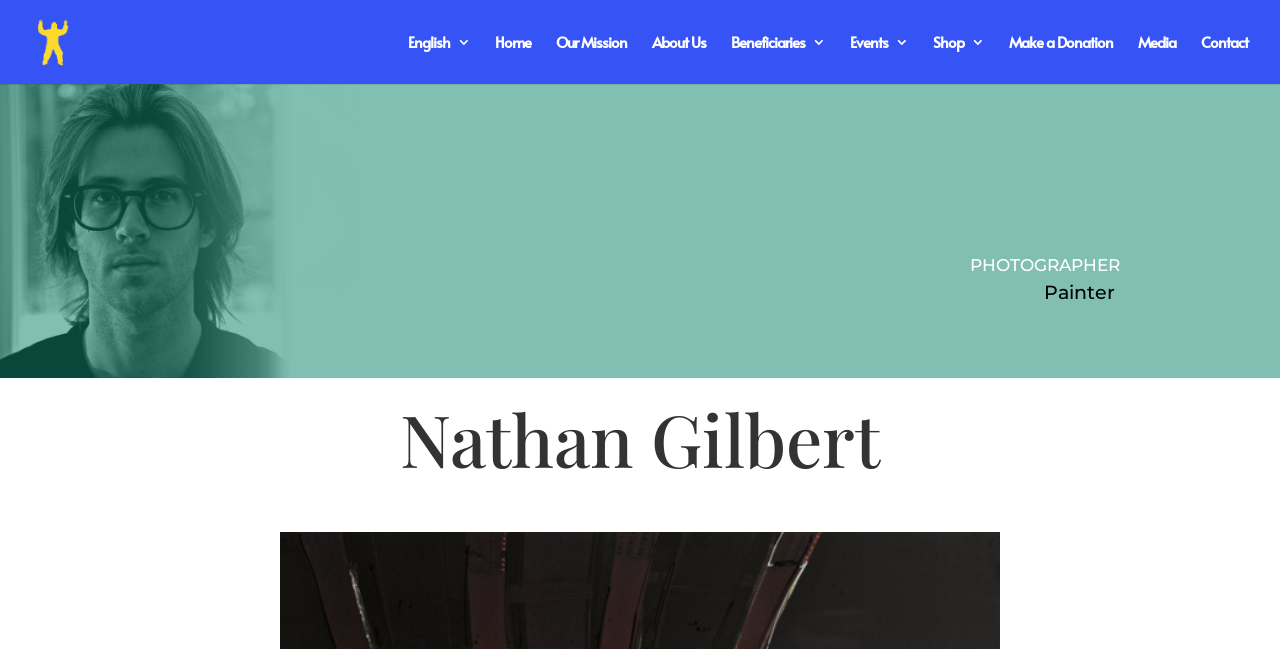Identify the bounding box coordinates of the region I need to click to complete this instruction: "Contact us".

None